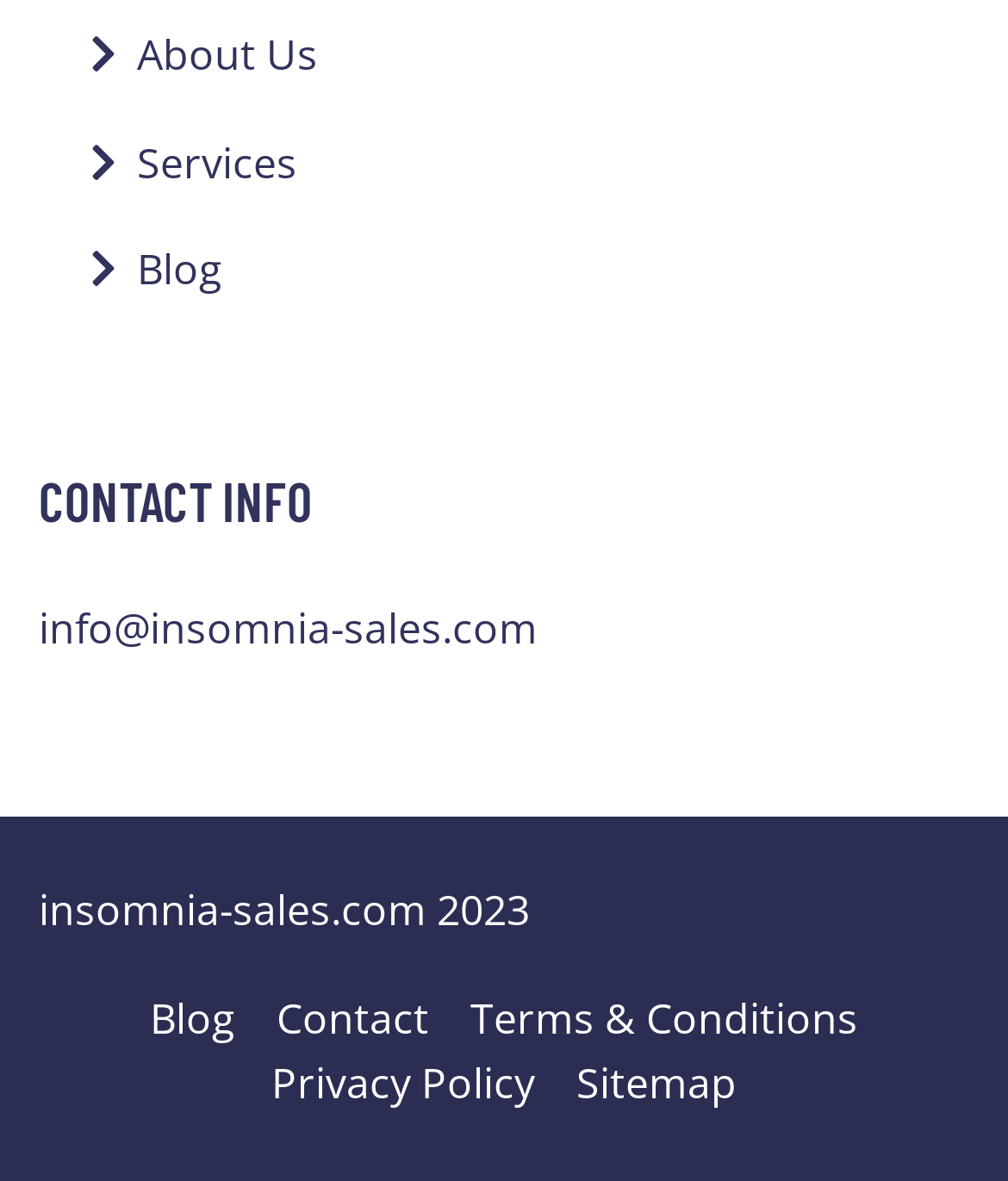Provide a single word or phrase answer to the question: 
How many links are there in the footer section?

5